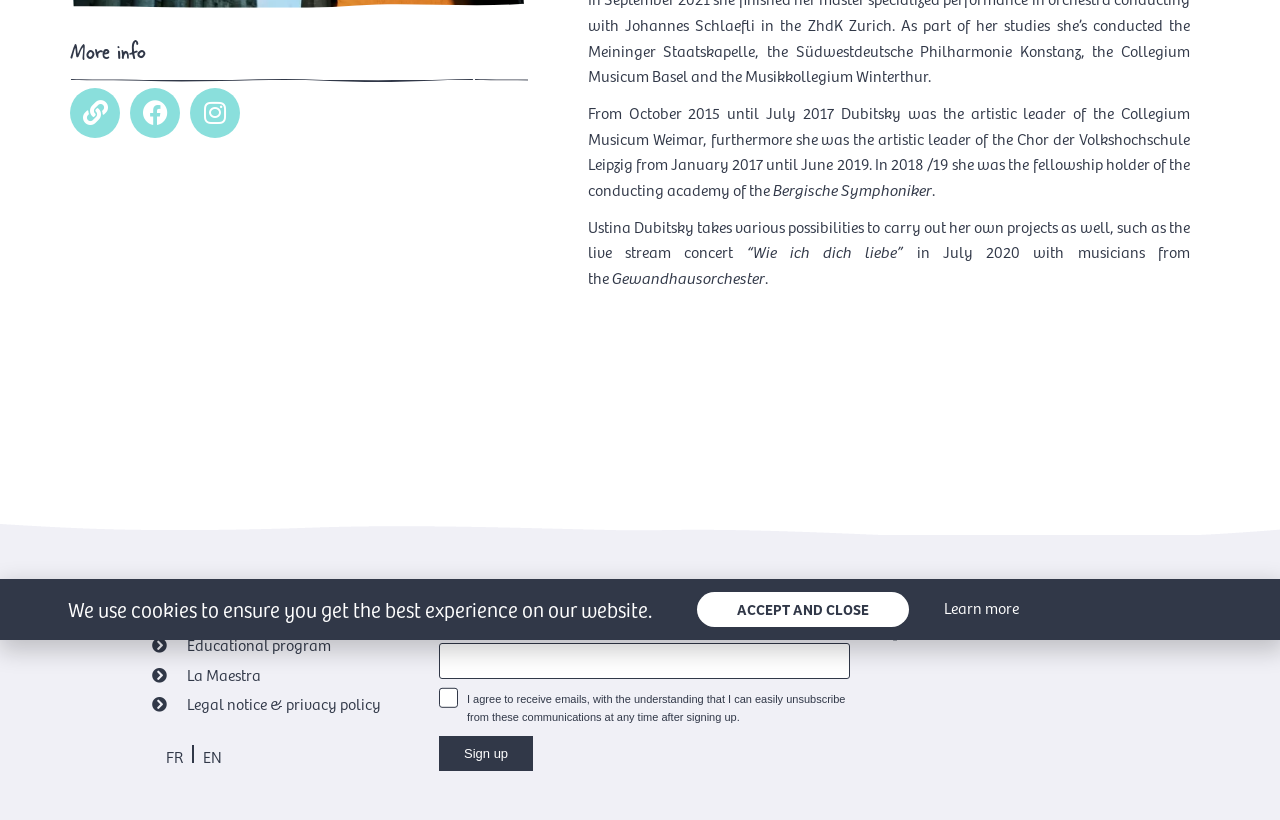Refer to the element description Legal notice & privacy policy and identify the corresponding bounding box in the screenshot. Format the coordinates as (top-left x, top-left y, bottom-right x, bottom-right y) with values in the range of 0 to 1.

[0.116, 0.843, 0.298, 0.874]